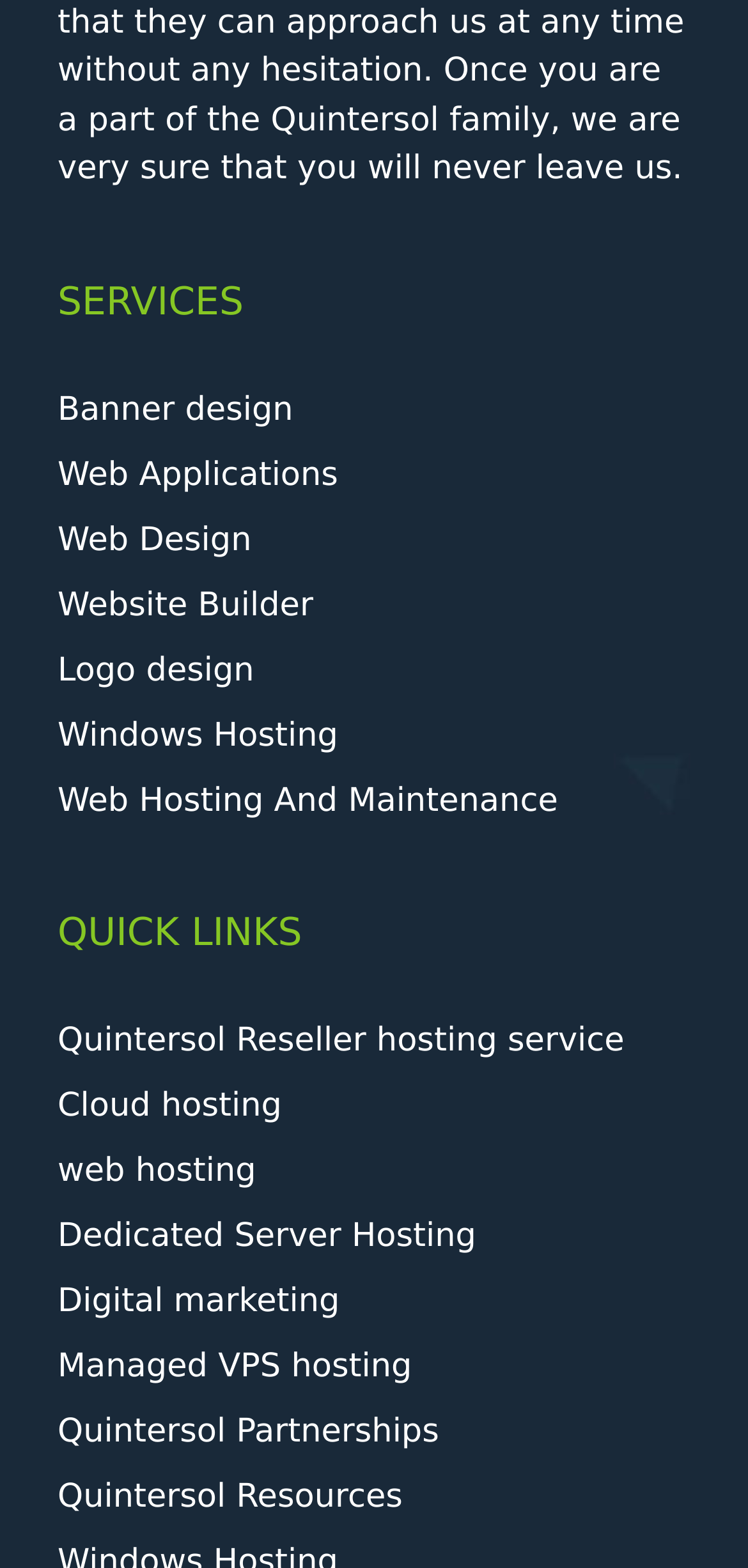Identify the bounding box coordinates for the element you need to click to achieve the following task: "Click on Banner design". Provide the bounding box coordinates as four float numbers between 0 and 1, in the form [left, top, right, bottom].

[0.077, 0.249, 0.392, 0.273]